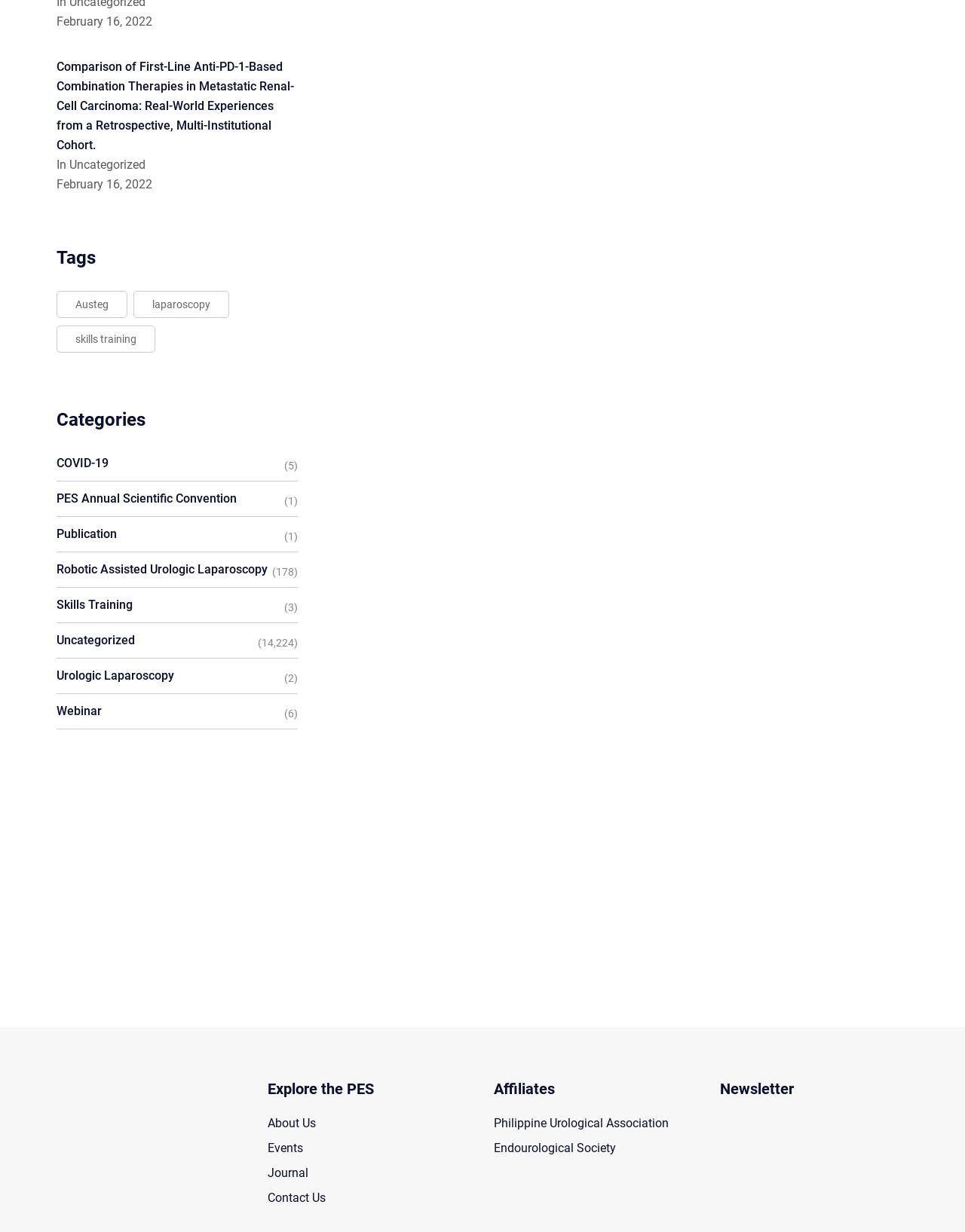Answer the question below with a single word or a brief phrase: 
What is the name of the organization mentioned in the 'Affiliates' section?

Philippine Urological Association